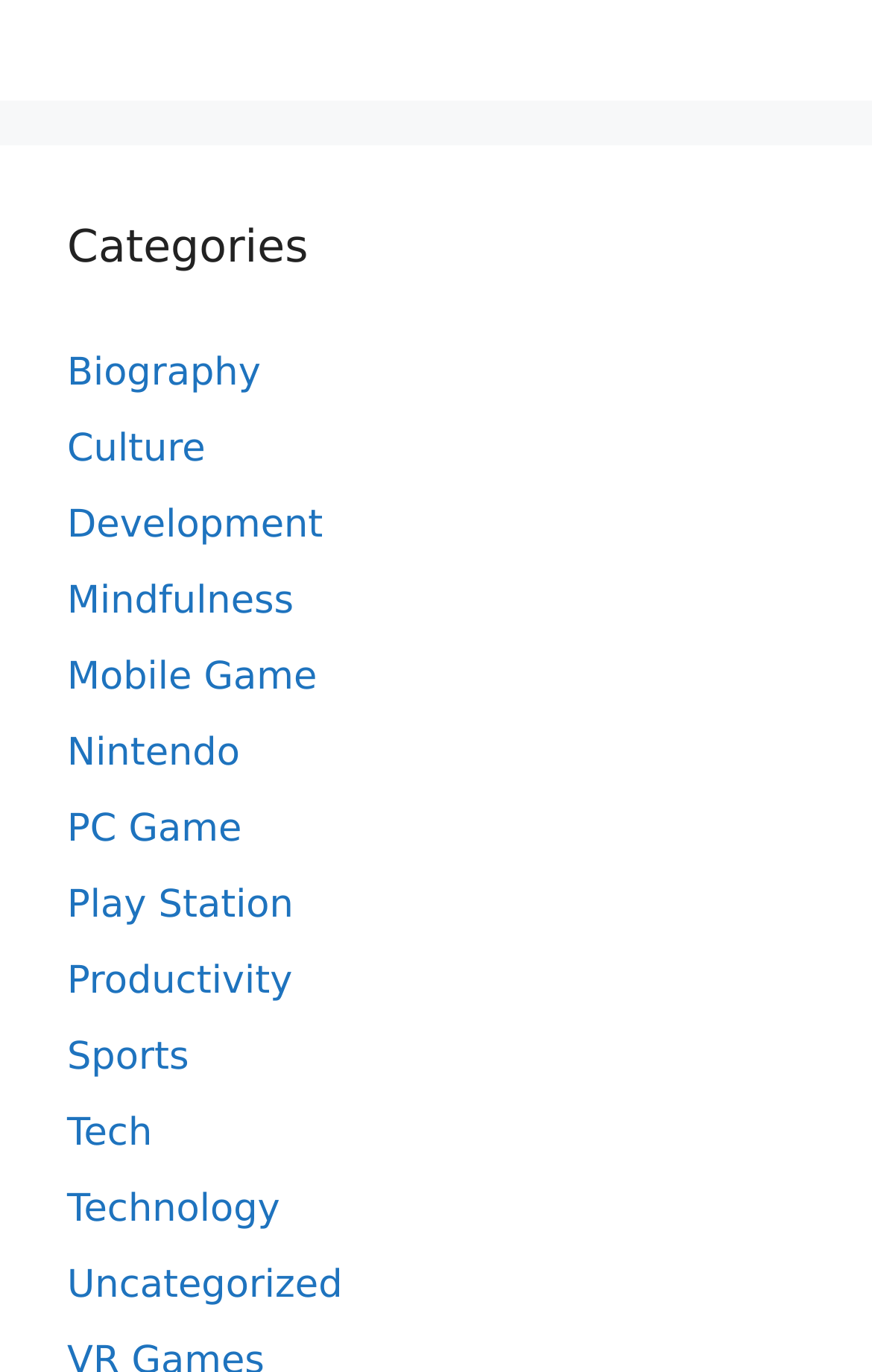Answer the following in one word or a short phrase: 
What is the category located at the bottom?

Uncategorized